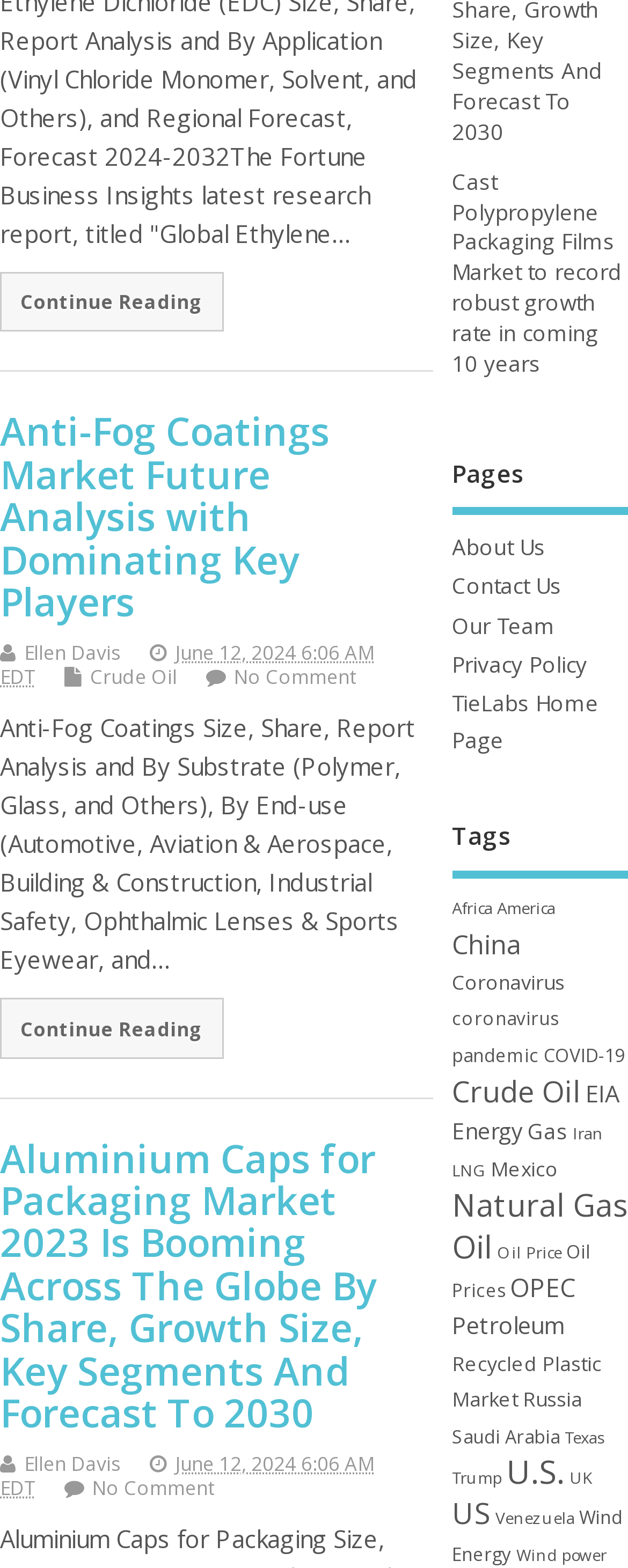Determine the bounding box coordinates of the clickable region to carry out the instruction: "Check the page about Crude Oil".

[0.144, 0.423, 0.282, 0.44]